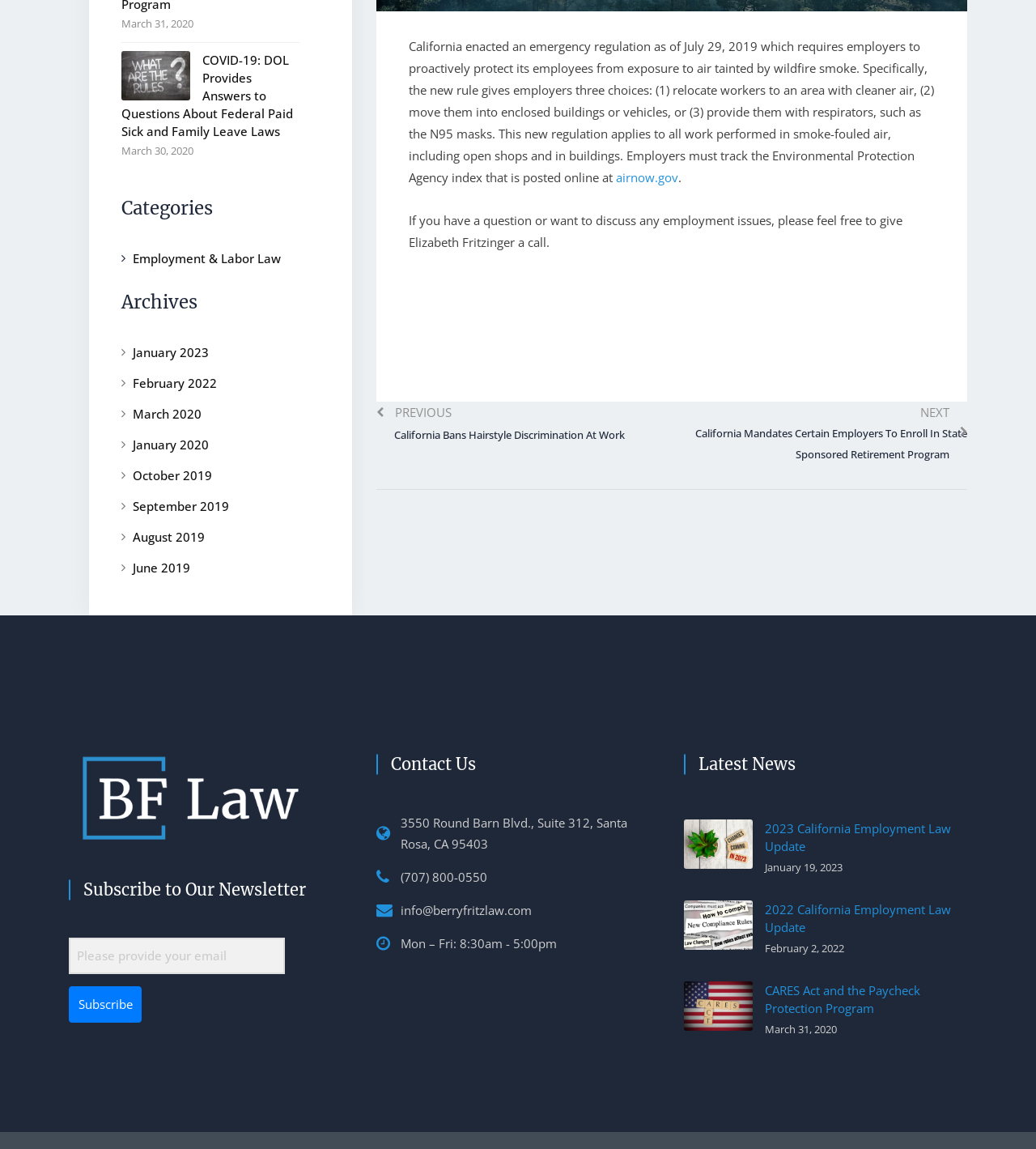Utilize the details in the image to thoroughly answer the following question: What is the contact information of the law firm?

The contact information of the law firm can be found in the section with the heading 'Contact Us', which includes the address '3550 Round Barn Blvd., Suite 312, Santa Rosa, CA 95403', phone number '(707) 800-0550', and email 'info@berryfritzlaw.com'.